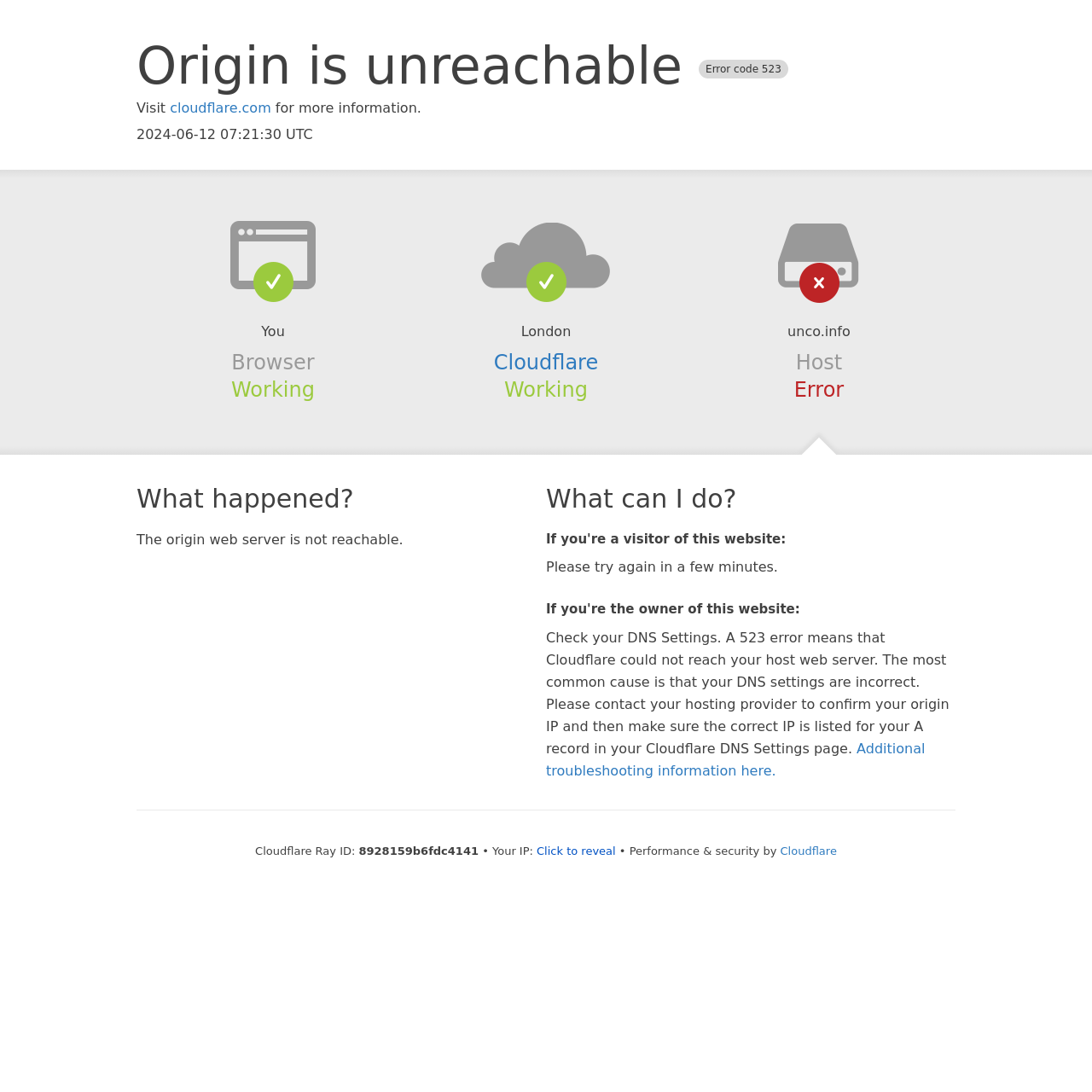What is the name of the company providing performance and security?
Refer to the image and give a detailed answer to the question.

The company providing performance and security is Cloudflare, as mentioned at the bottom of the webpage in the section 'Performance & security by'.